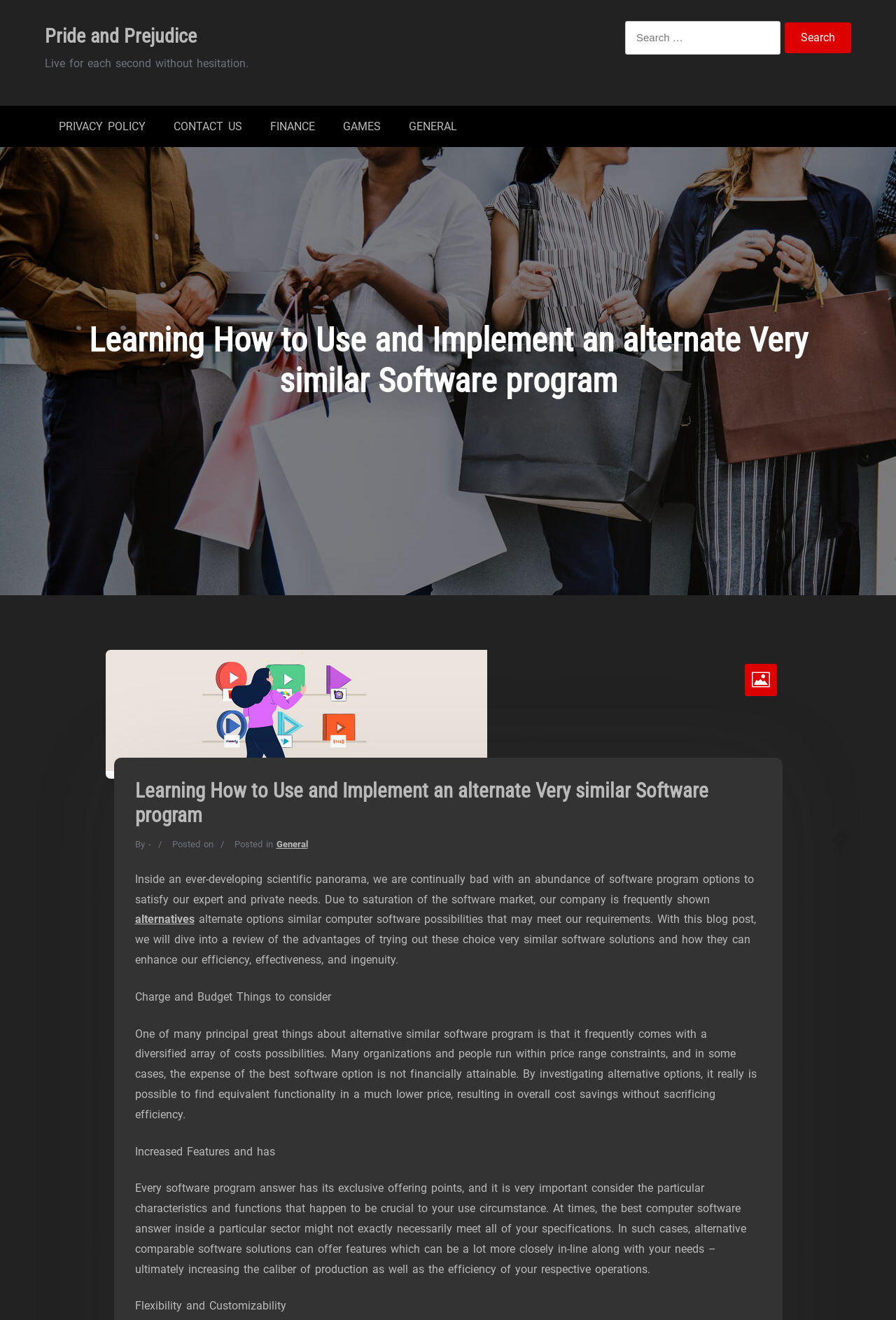What is the benefit of alternative software programs mentioned in the webpage?
Based on the image, provide your answer in one word or phrase.

Cost savings